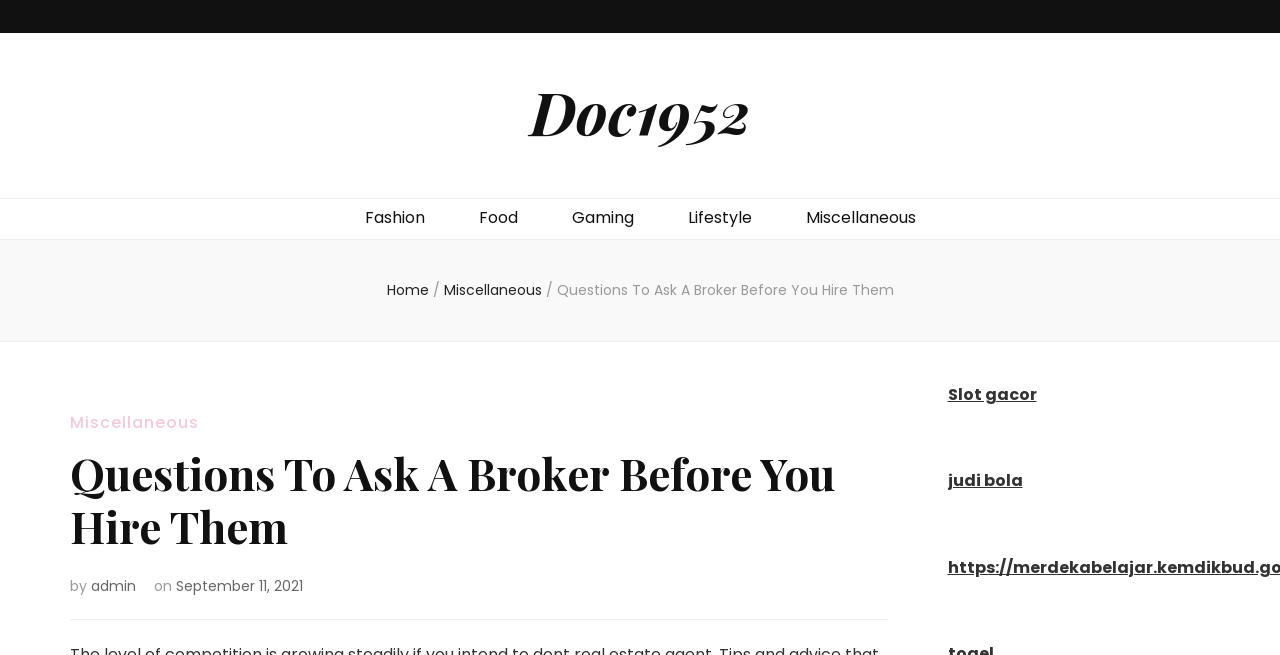Please provide the bounding box coordinates for the element that needs to be clicked to perform the instruction: "visit Slot gacor". The coordinates must consist of four float numbers between 0 and 1, formatted as [left, top, right, bottom].

[0.74, 0.584, 0.81, 0.619]